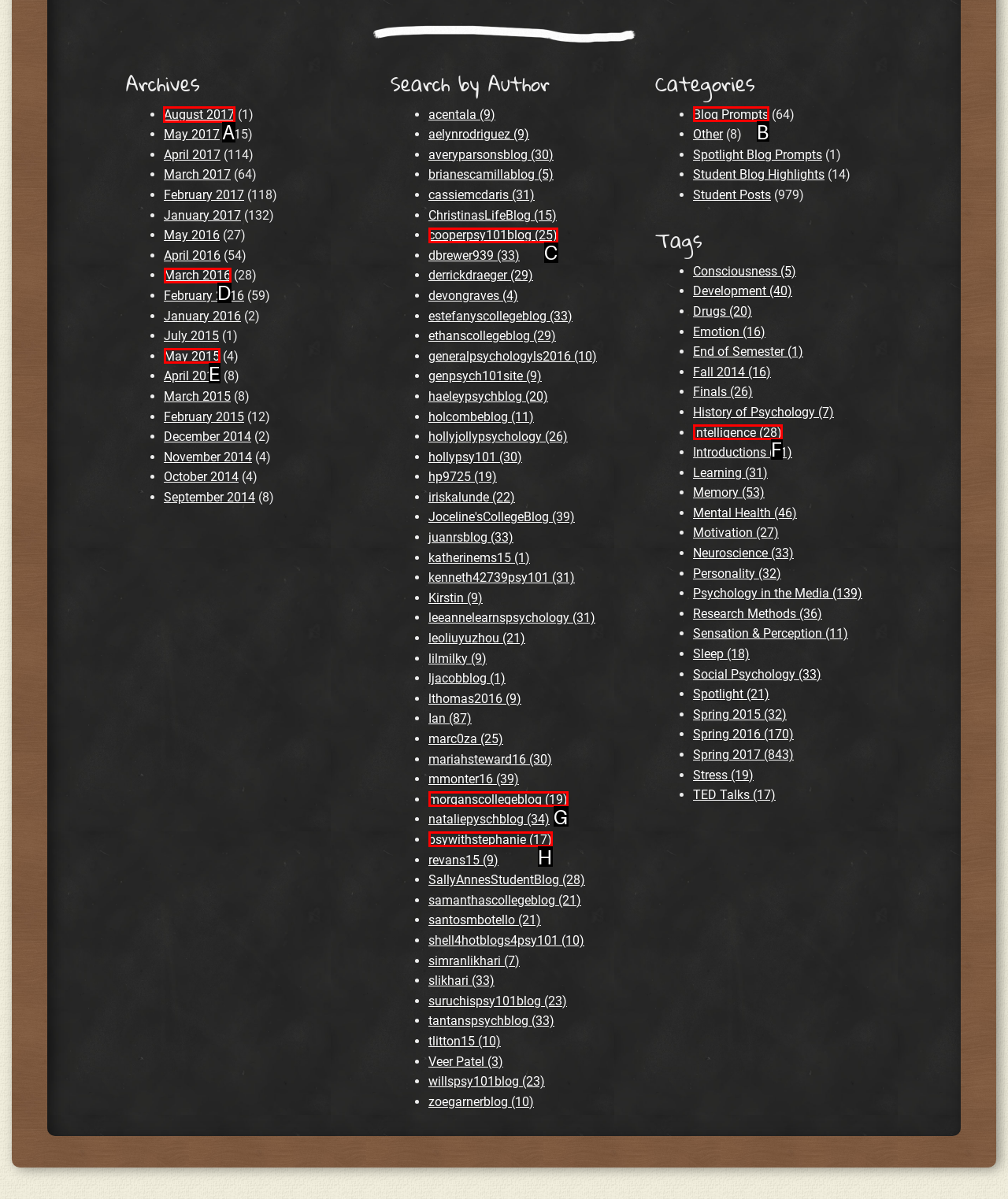Select the appropriate HTML element that needs to be clicked to execute the following task: View archives for August 2017. Respond with the letter of the option.

A